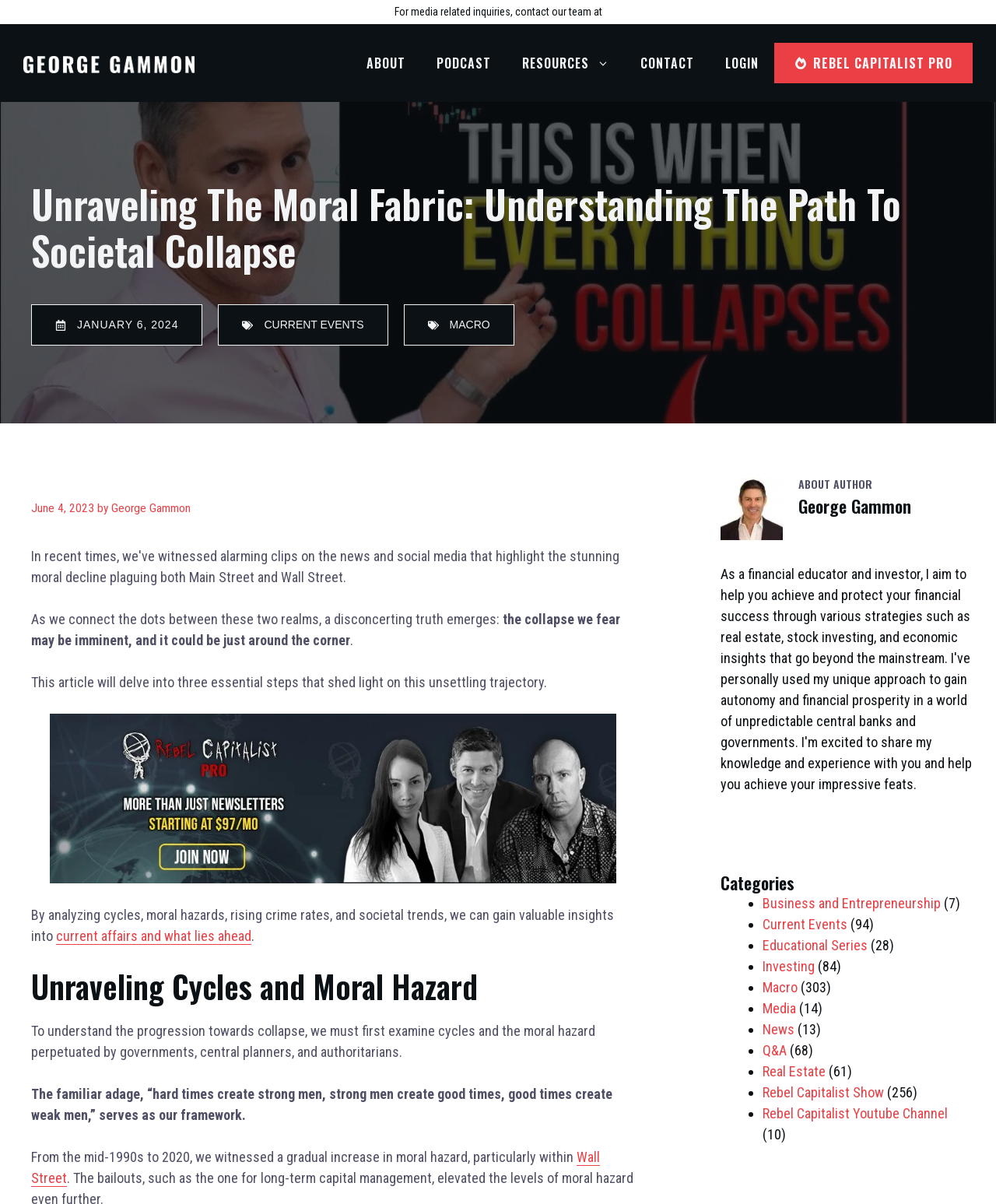What is the name of the author?
Refer to the screenshot and answer in one word or phrase.

George Gammon